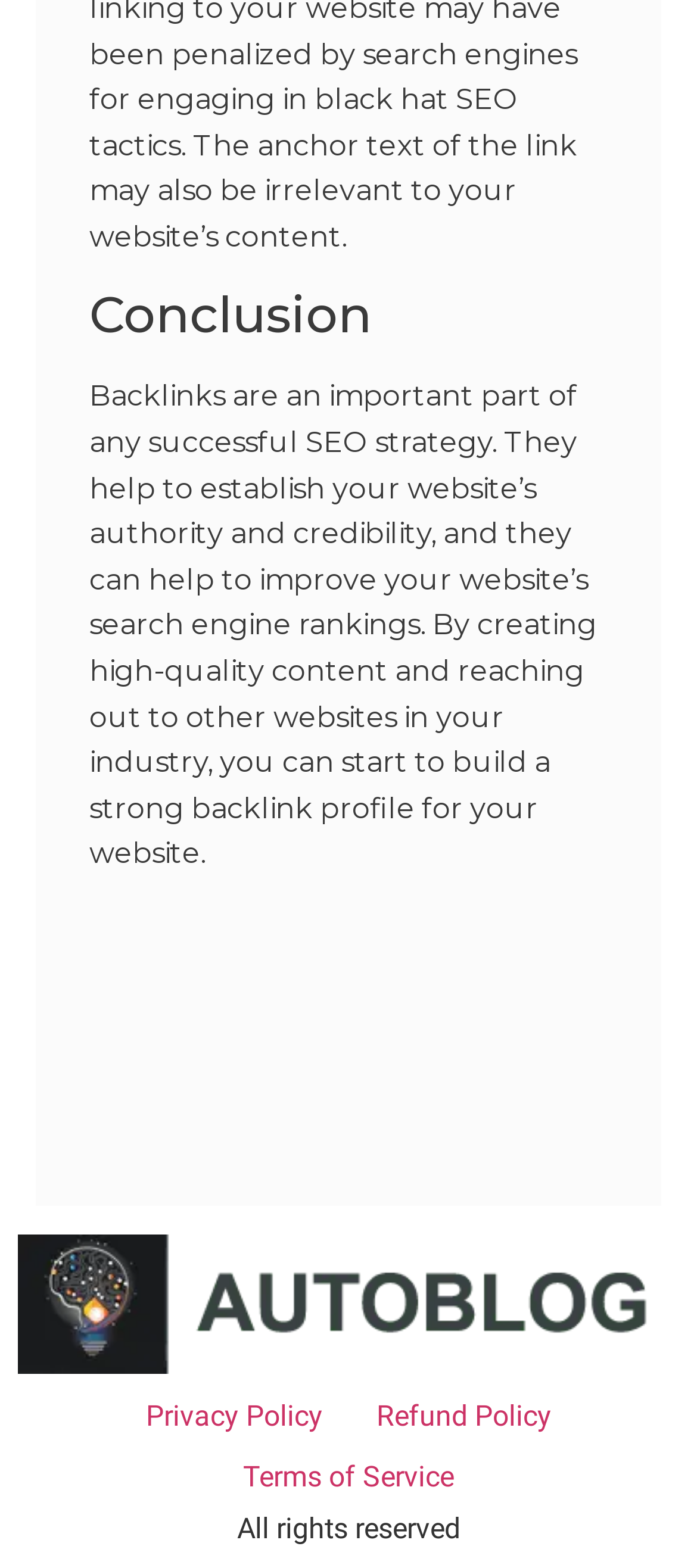Can you look at the image and give a comprehensive answer to the question:
What is the copyright statement at the bottom of the page?

The copyright statement is located at the bottom of the page, and it states 'All rights reserved'.